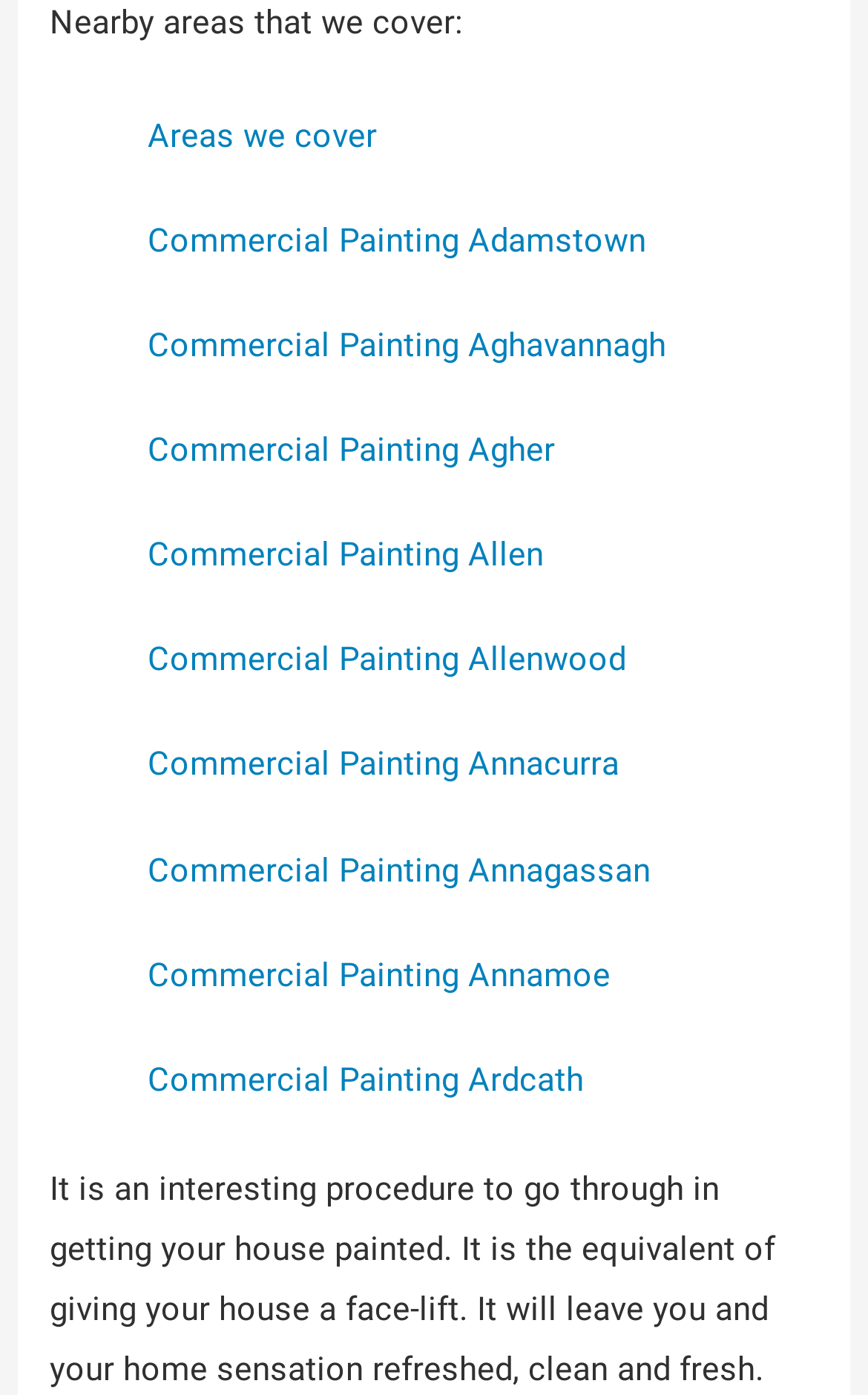Locate the bounding box coordinates of the region to be clicked to comply with the following instruction: "View areas we cover". The coordinates must be four float numbers between 0 and 1, in the form [left, top, right, bottom].

[0.17, 0.083, 0.434, 0.112]